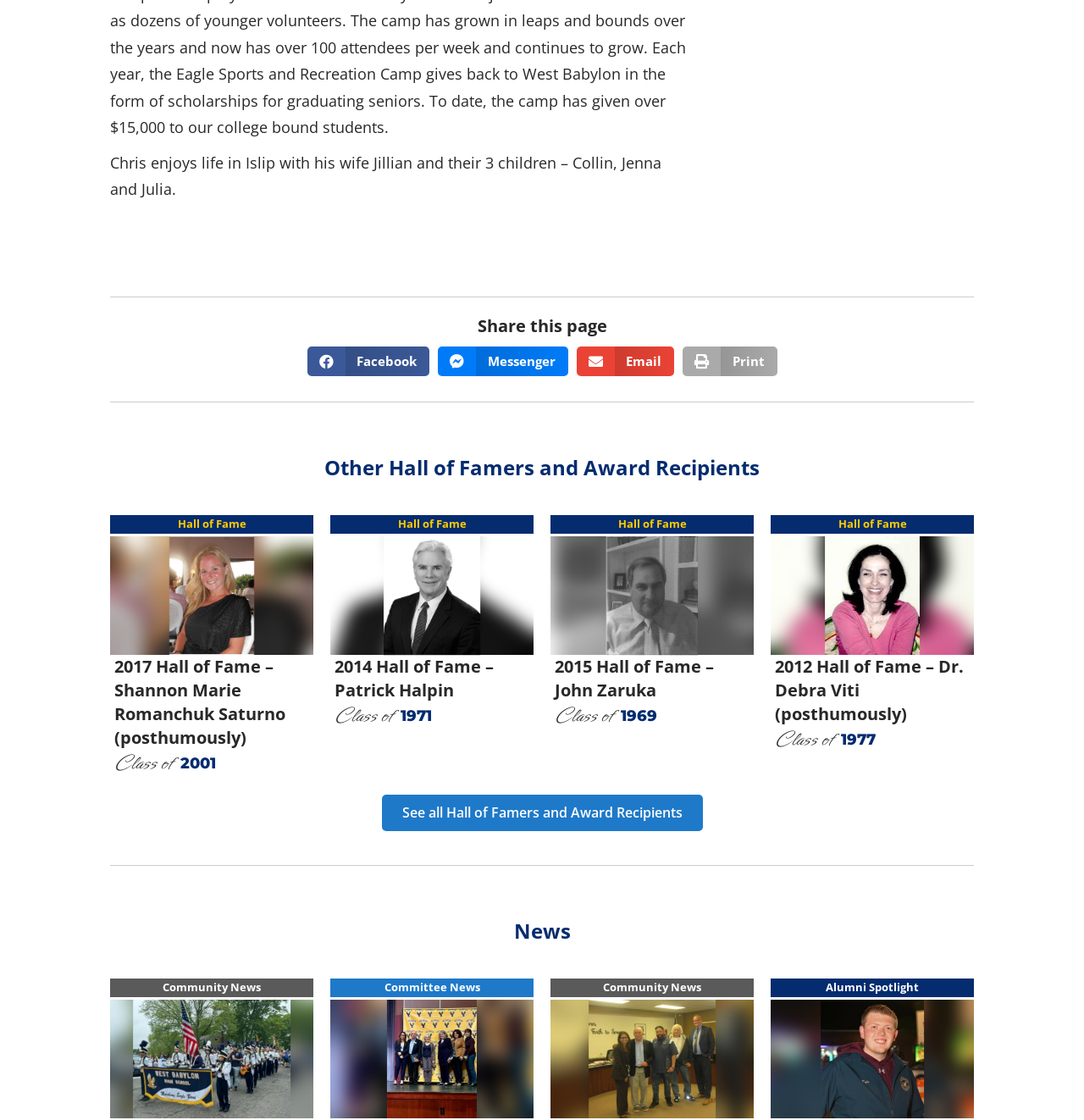Provide a brief response using a word or short phrase to this question:
How many Hall of Famers are listed on this page?

4